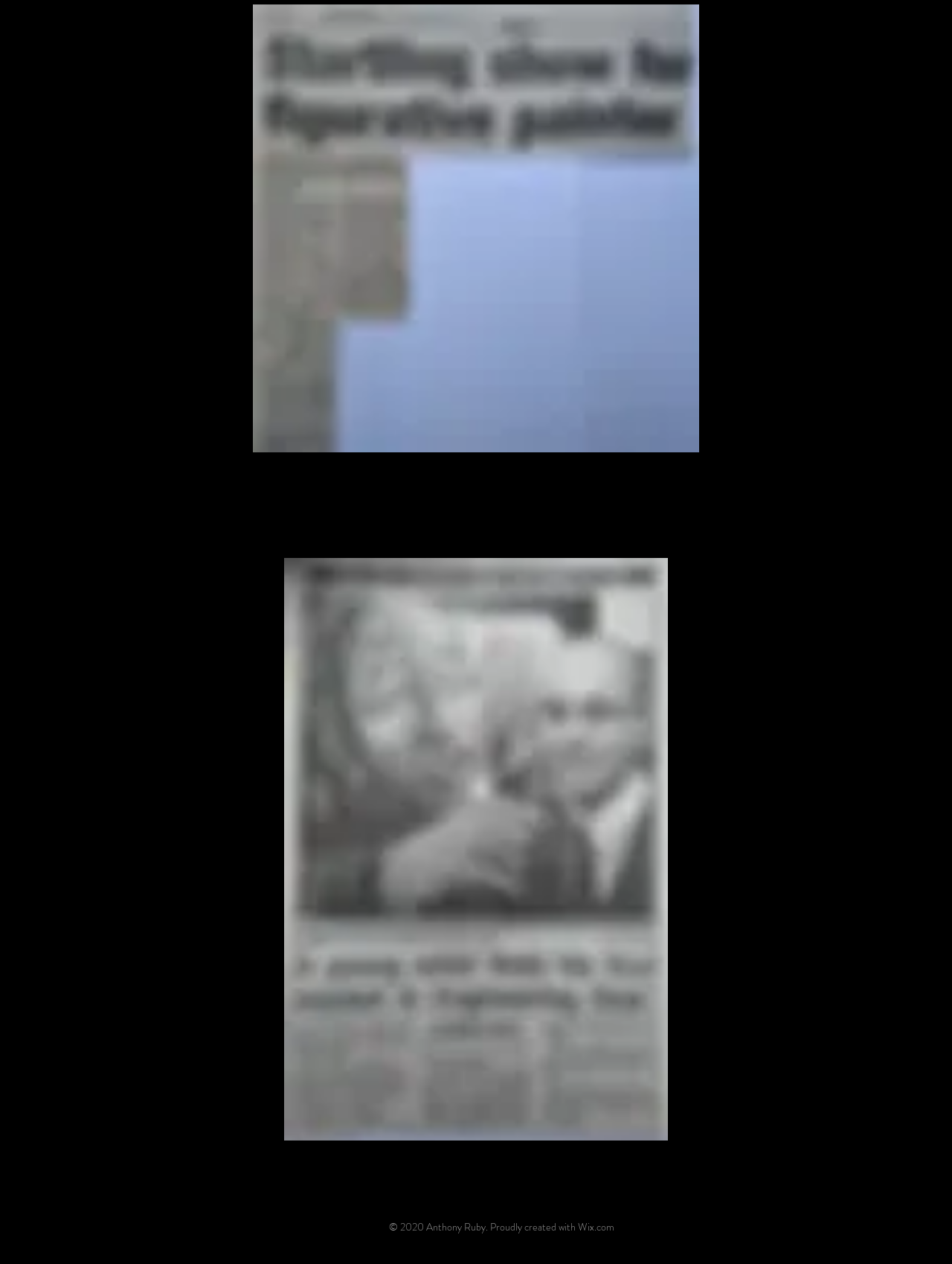Reply to the question with a single word or phrase:
How many social media icons are there?

4